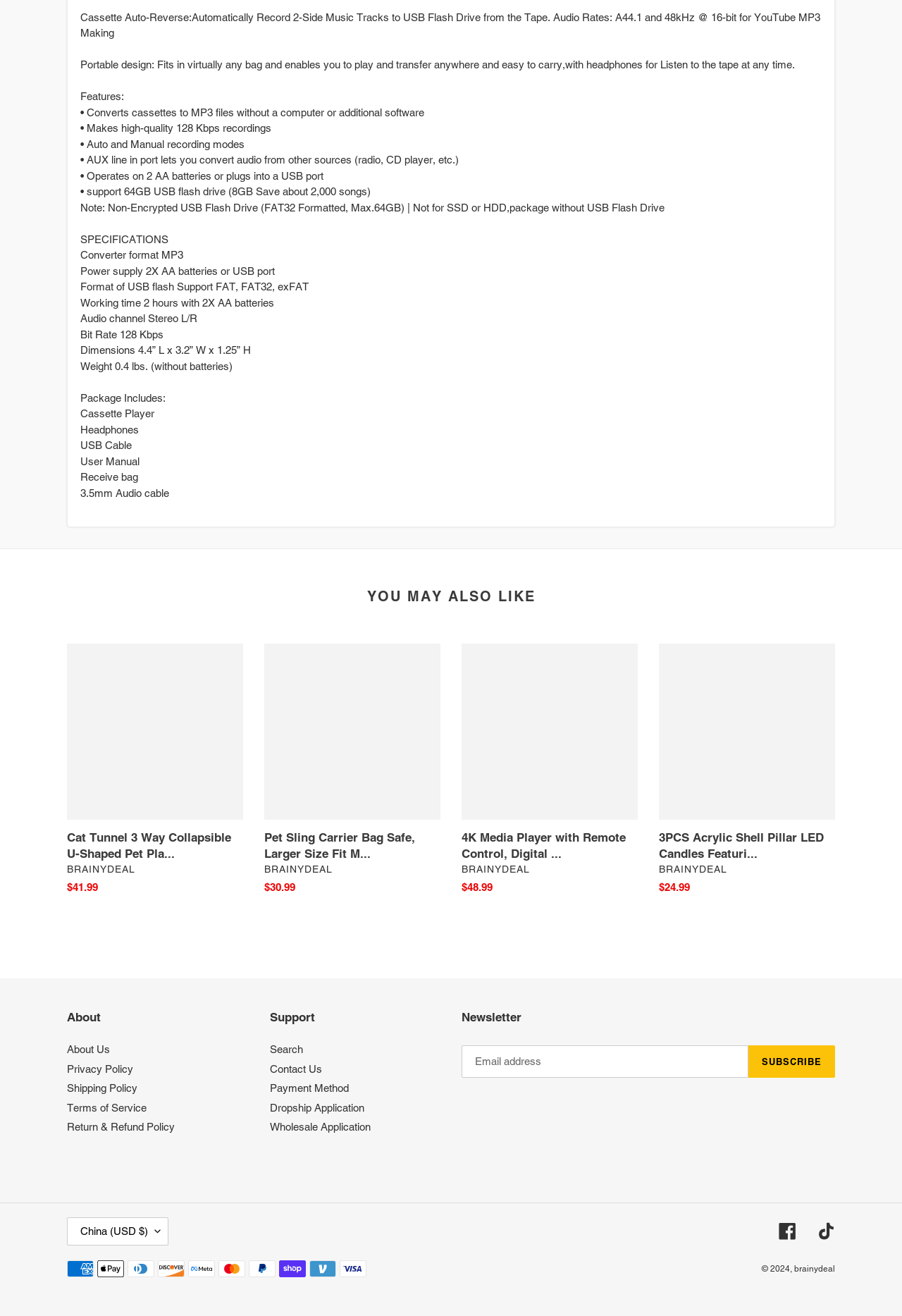Look at the image and answer the question in detail:
How many hours can the cassette player work with 2X AA batteries?

The working time of the cassette player with 2X AA batteries is obtained from the StaticText element with the text 'Working time 2 hours with 2X AA batteries'.